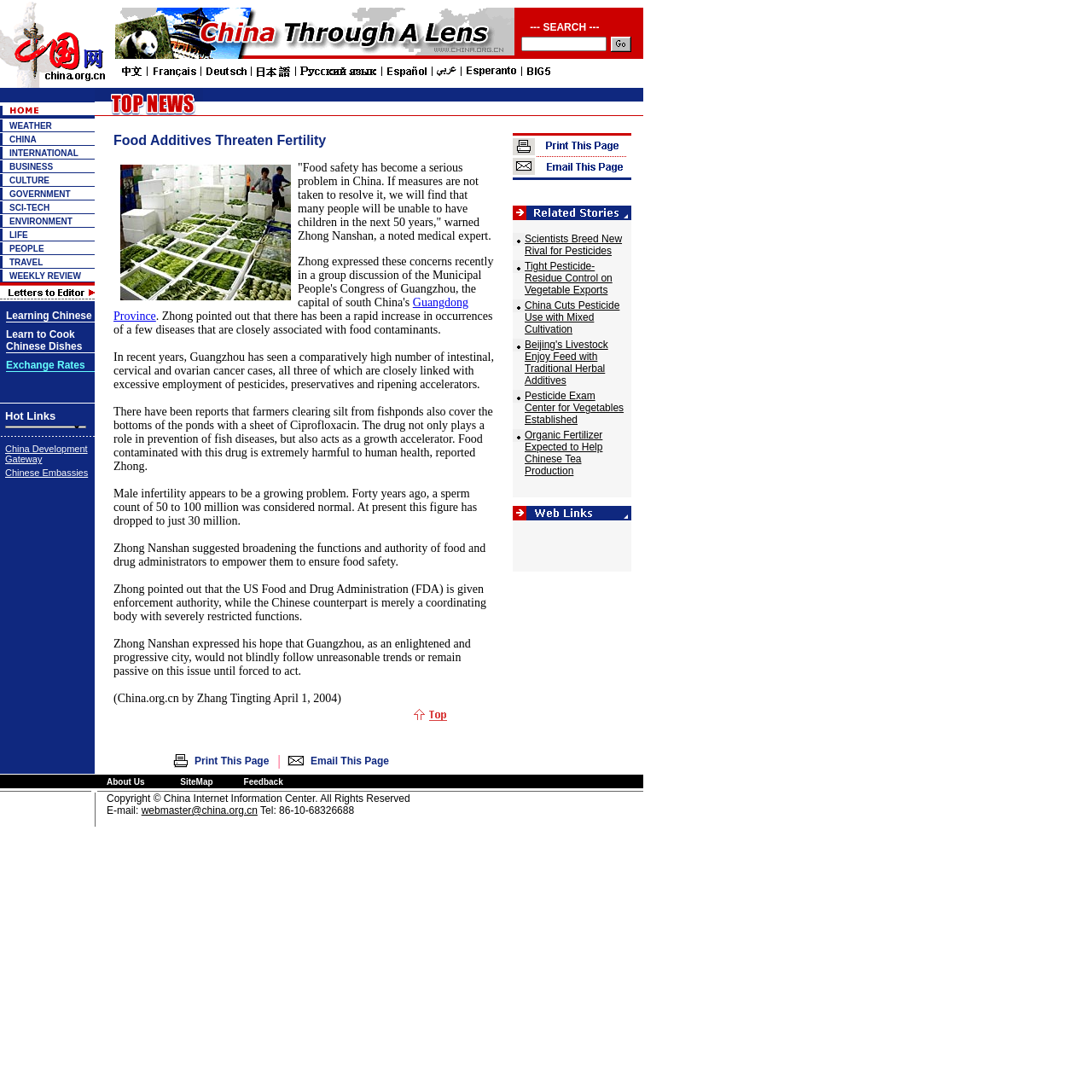Please provide a brief answer to the following inquiry using a single word or phrase:
What is the text on the top-left corner of the webpage?

Food Additives Threaten Fertility